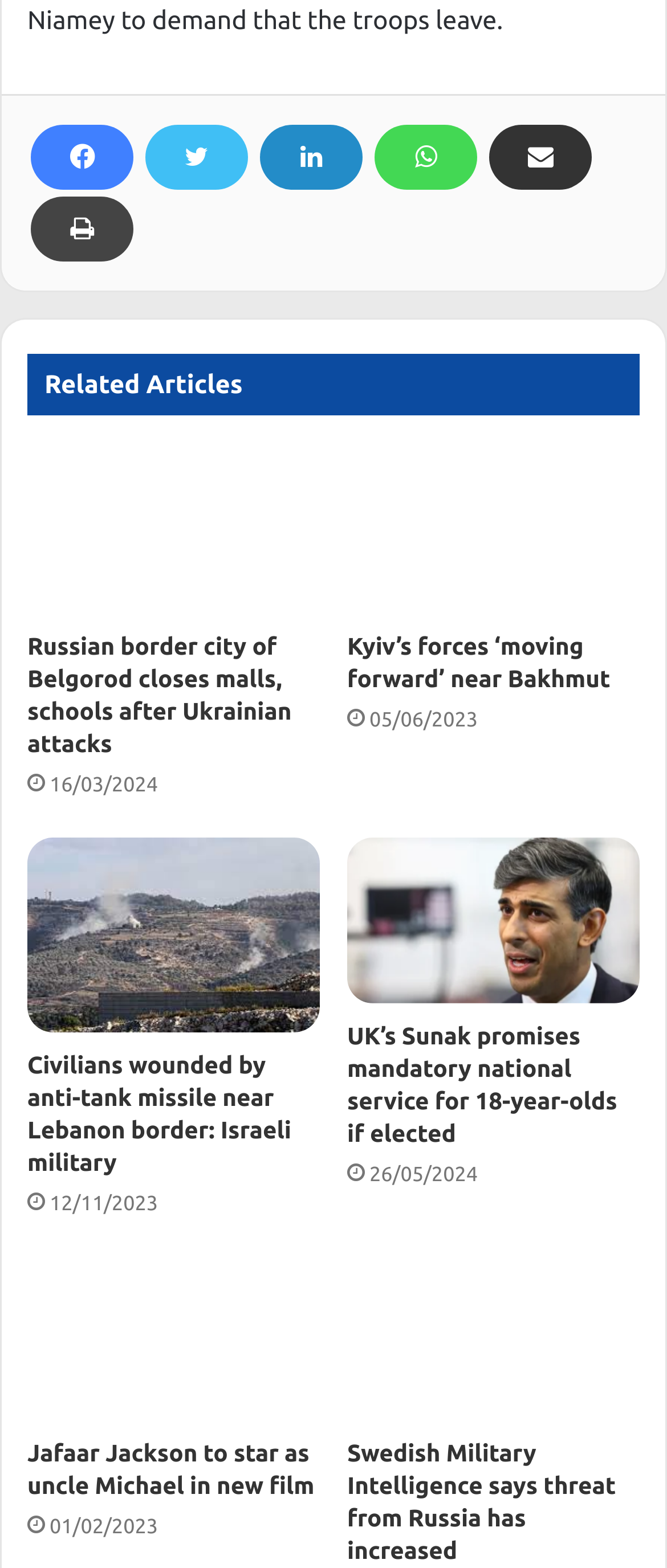Utilize the details in the image to thoroughly answer the following question: Are the articles on this page organized in any particular order?

By examining the dates listed next to each article, I can see that the articles are organized in reverse chronological order, with the most recent articles at the top and the oldest articles at the bottom. This suggests that the articles are organized by date, with the most recent articles being displayed first.